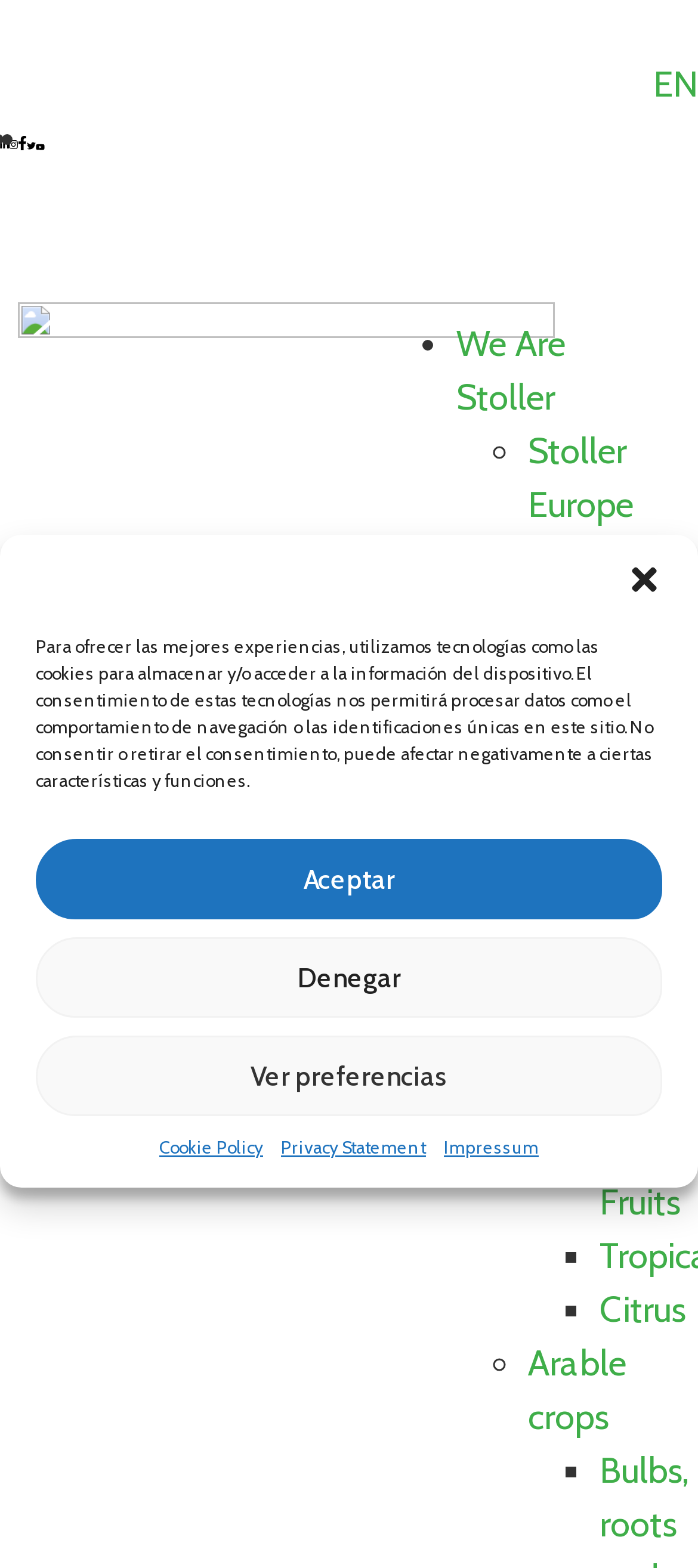Can you determine the bounding box coordinates of the area that needs to be clicked to fulfill the following instruction: "Learn about Stoller Europe"?

[0.756, 0.274, 0.908, 0.335]